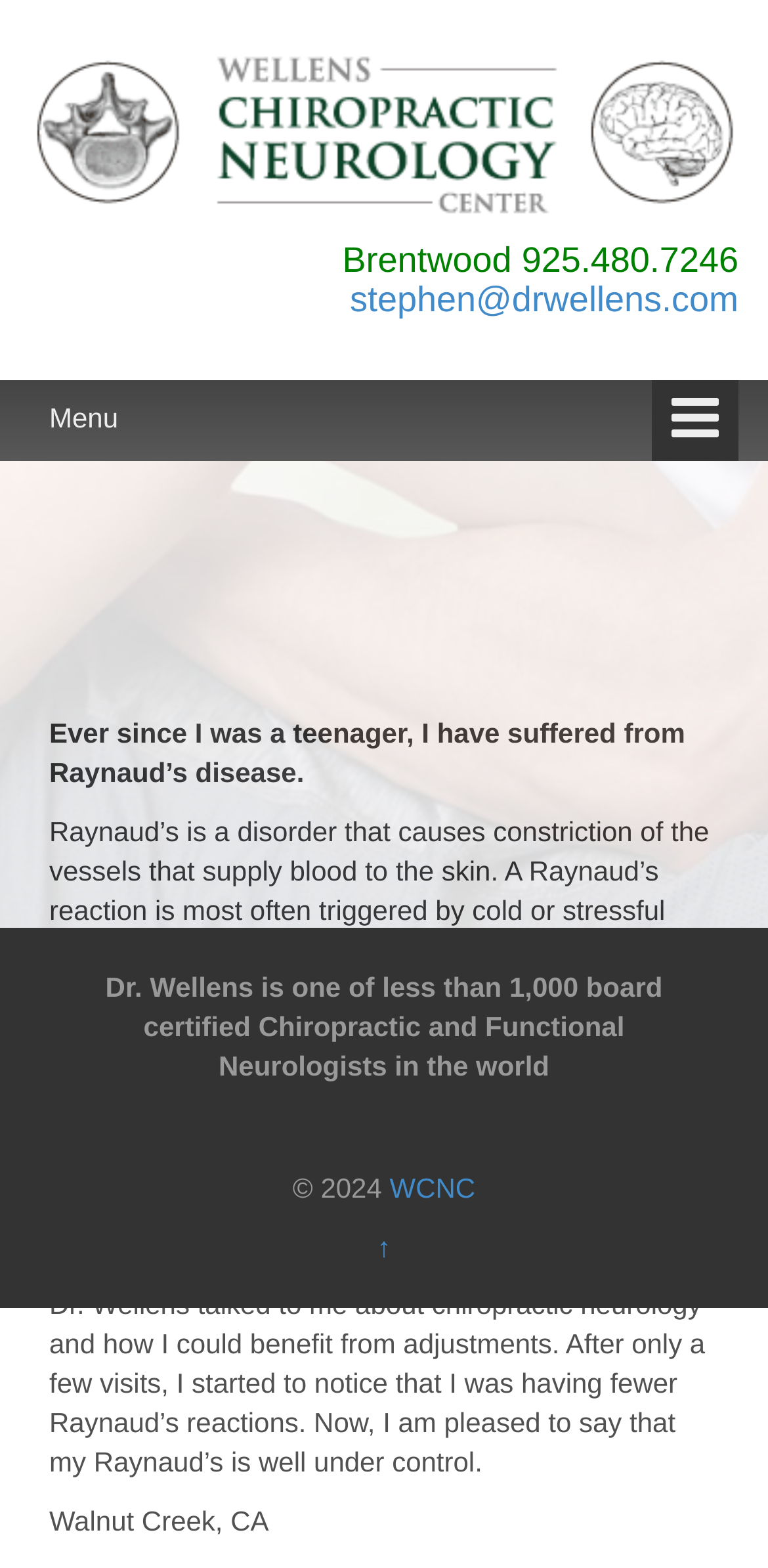Based on the description "Skip to content", find the bounding box of the specified UI element.

[0.0, 0.0, 0.238, 0.025]